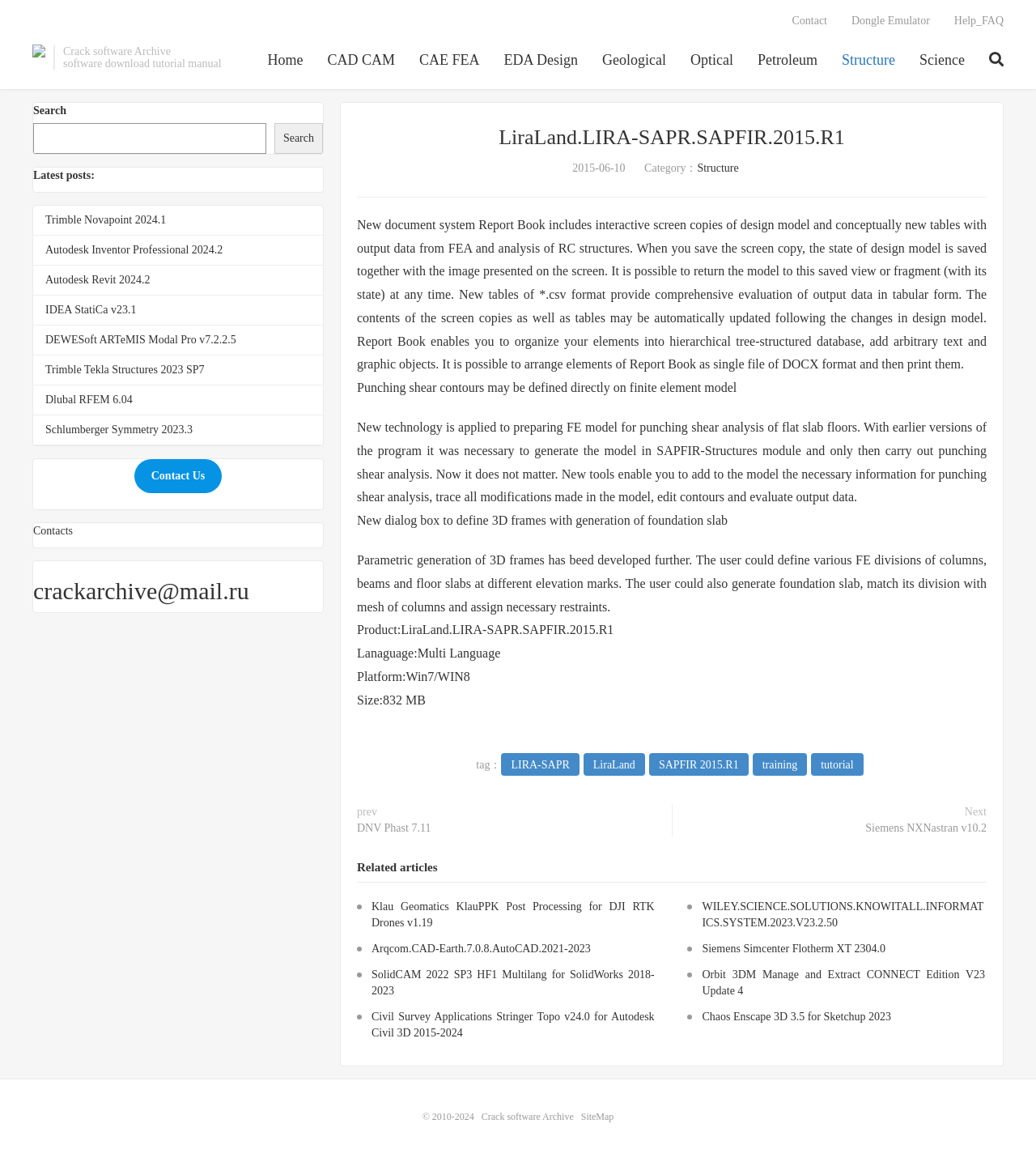What is the size of the product?
Based on the image, answer the question with as much detail as possible.

The size of the product can be found in the article section, where it is mentioned as 'Size:832 MB'.